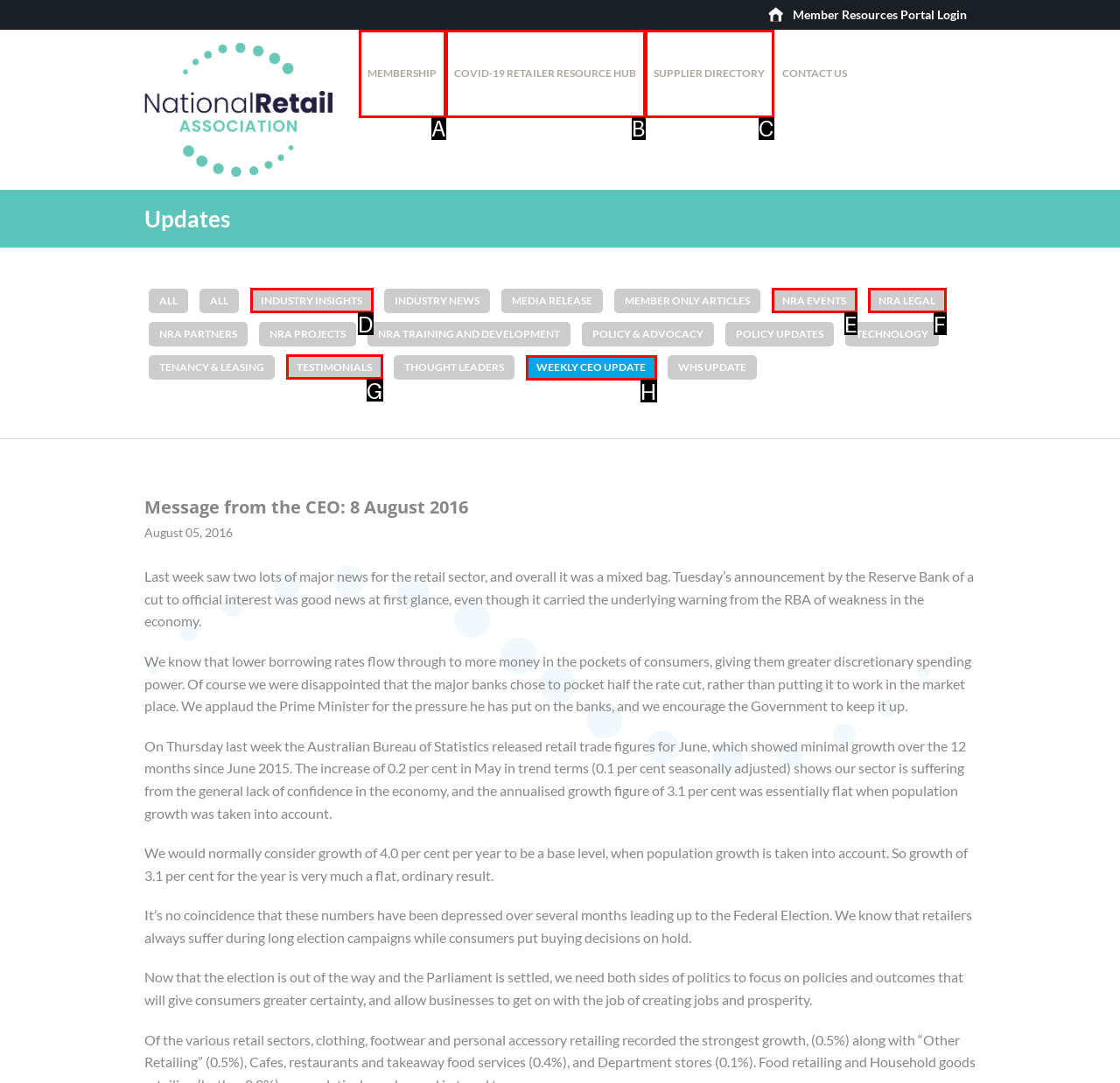For the instruction: Read Weekly CEO Update, which HTML element should be clicked?
Respond with the letter of the appropriate option from the choices given.

H